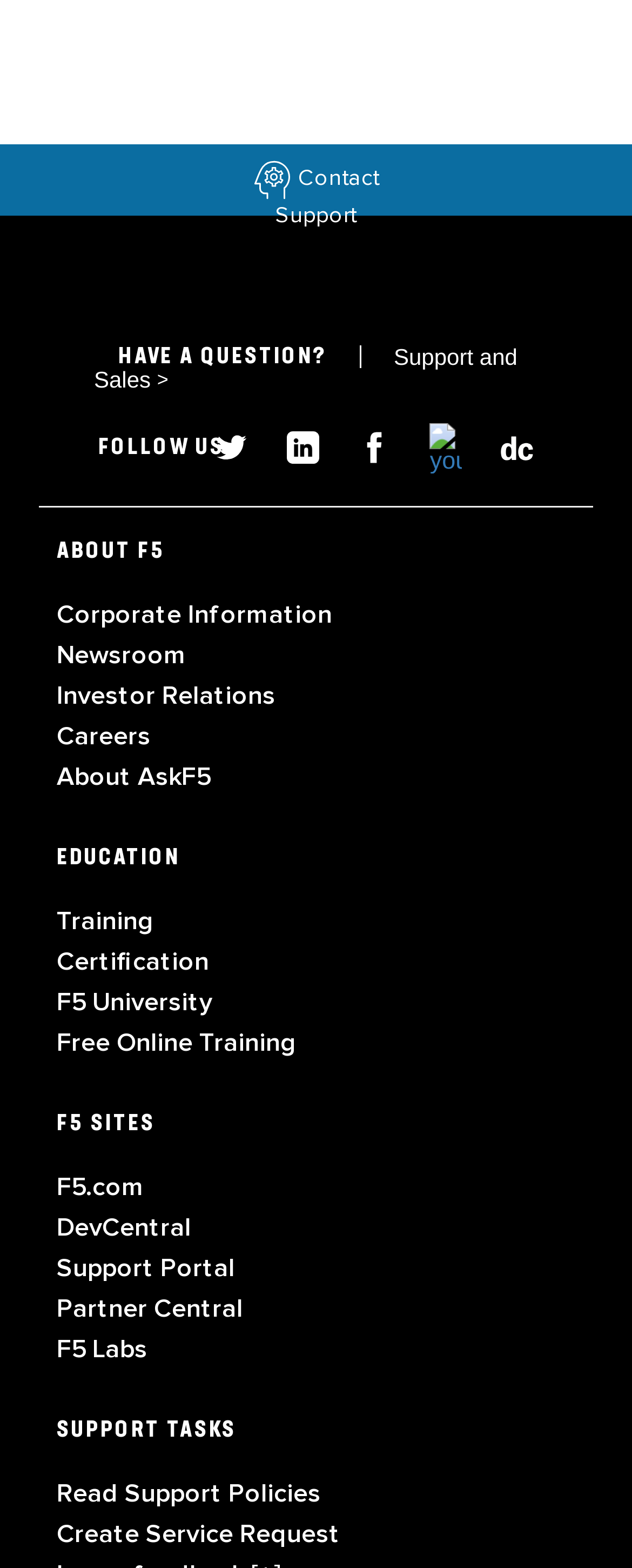Please identify the bounding box coordinates of the element that needs to be clicked to execute the following command: "Contact Support". Provide the bounding box using four float numbers between 0 and 1, formatted as [left, top, right, bottom].

[0.4, 0.105, 0.6, 0.146]